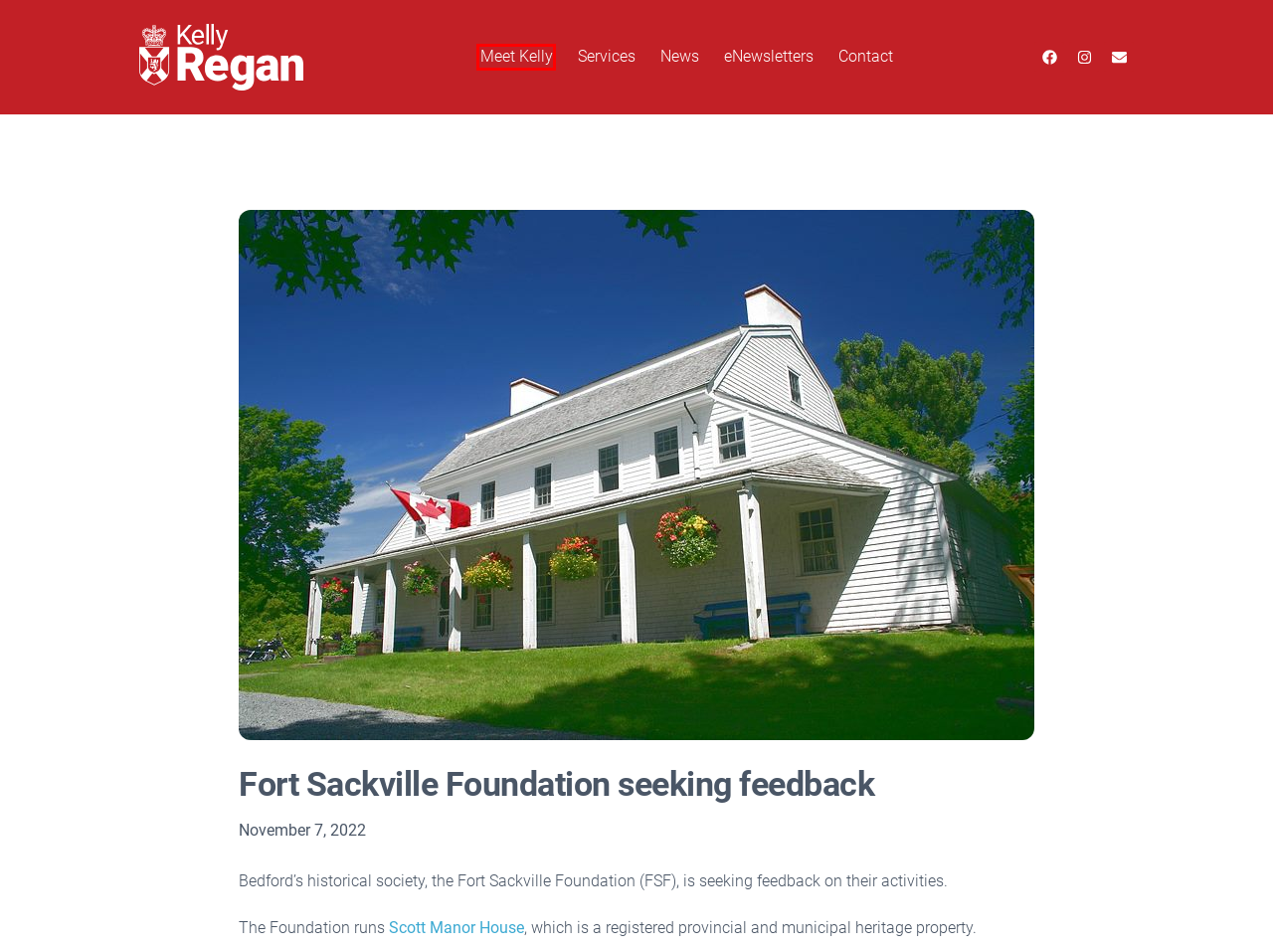Look at the screenshot of a webpage that includes a red bounding box around a UI element. Select the most appropriate webpage description that matches the page seen after clicking the highlighted element. Here are the candidates:
A. Contact - Kelly Regan
B. eNewsletters - Kelly Regan
C. Meet Kelly - Kelly Regan
D. November 7, 2022 - Kelly Regan
E. Home - Kelly Regan
F. Canada.ca
G. News - Kelly Regan
H. Constituency Office Services - Kelly Regan

C